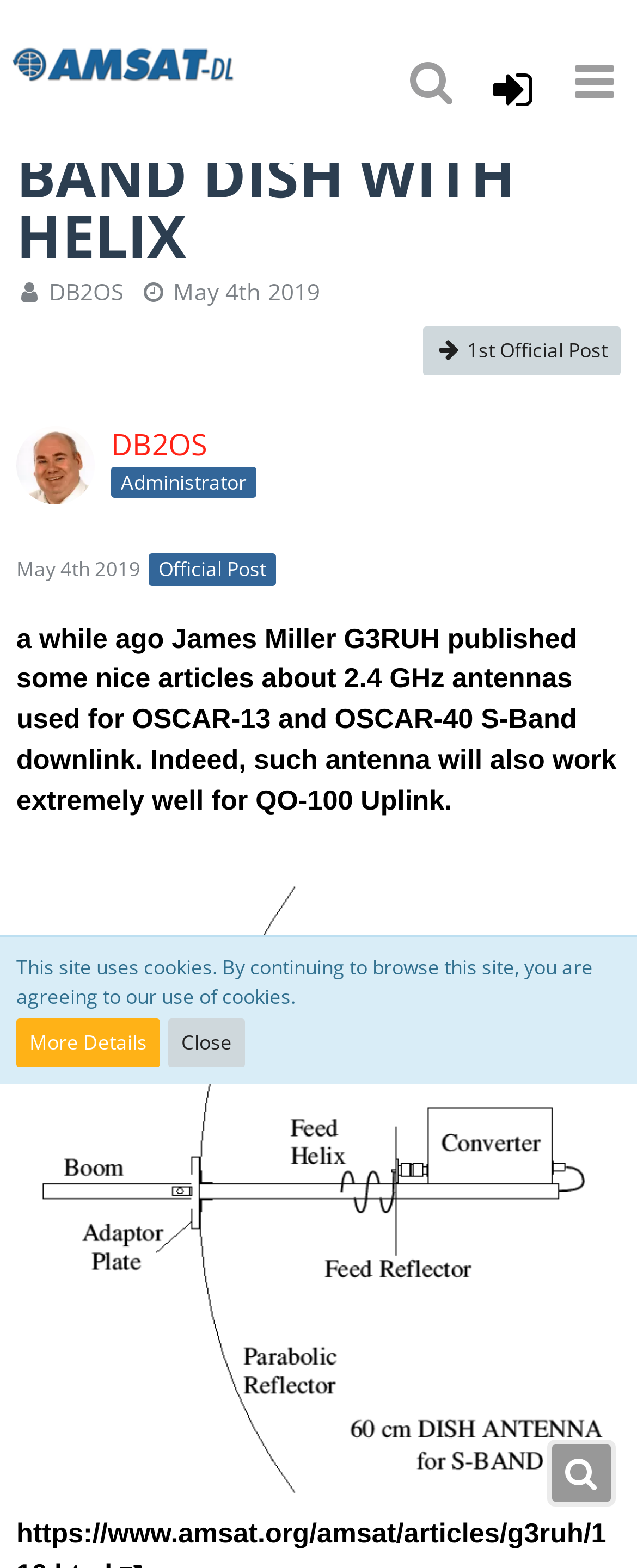What is the name of the author mentioned?
Answer the question in as much detail as possible.

The author's name is mentioned in the text 'a while ago James Miller G3RUH published some nice articles about 2.4 GHz antennas used for OSCAR-13 and OSCAR-40 S-Band downlink.'